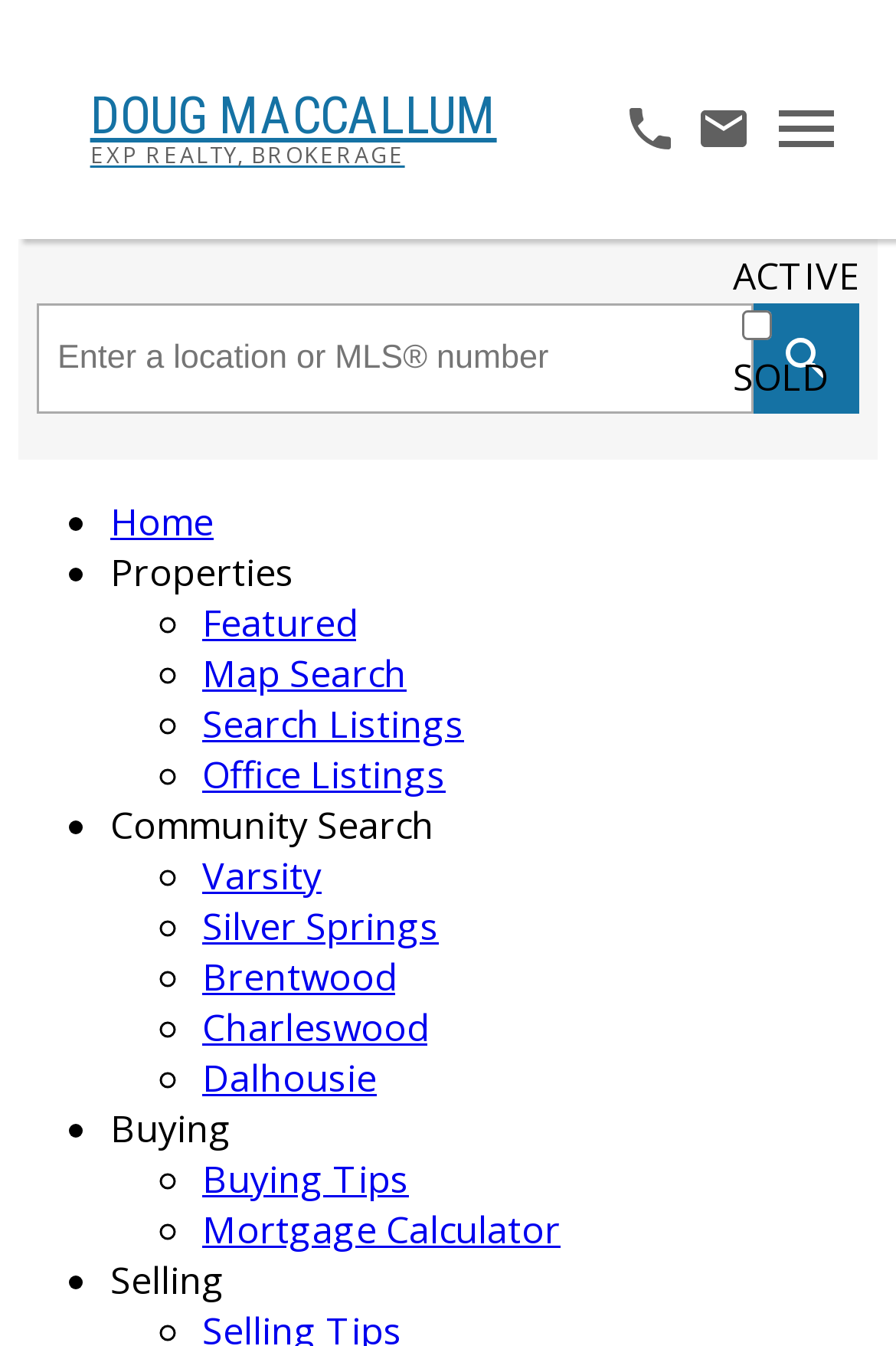Identify the bounding box coordinates of the section that should be clicked to achieve the task described: "Click the 'Search Listings' menu item".

[0.226, 0.519, 0.518, 0.557]